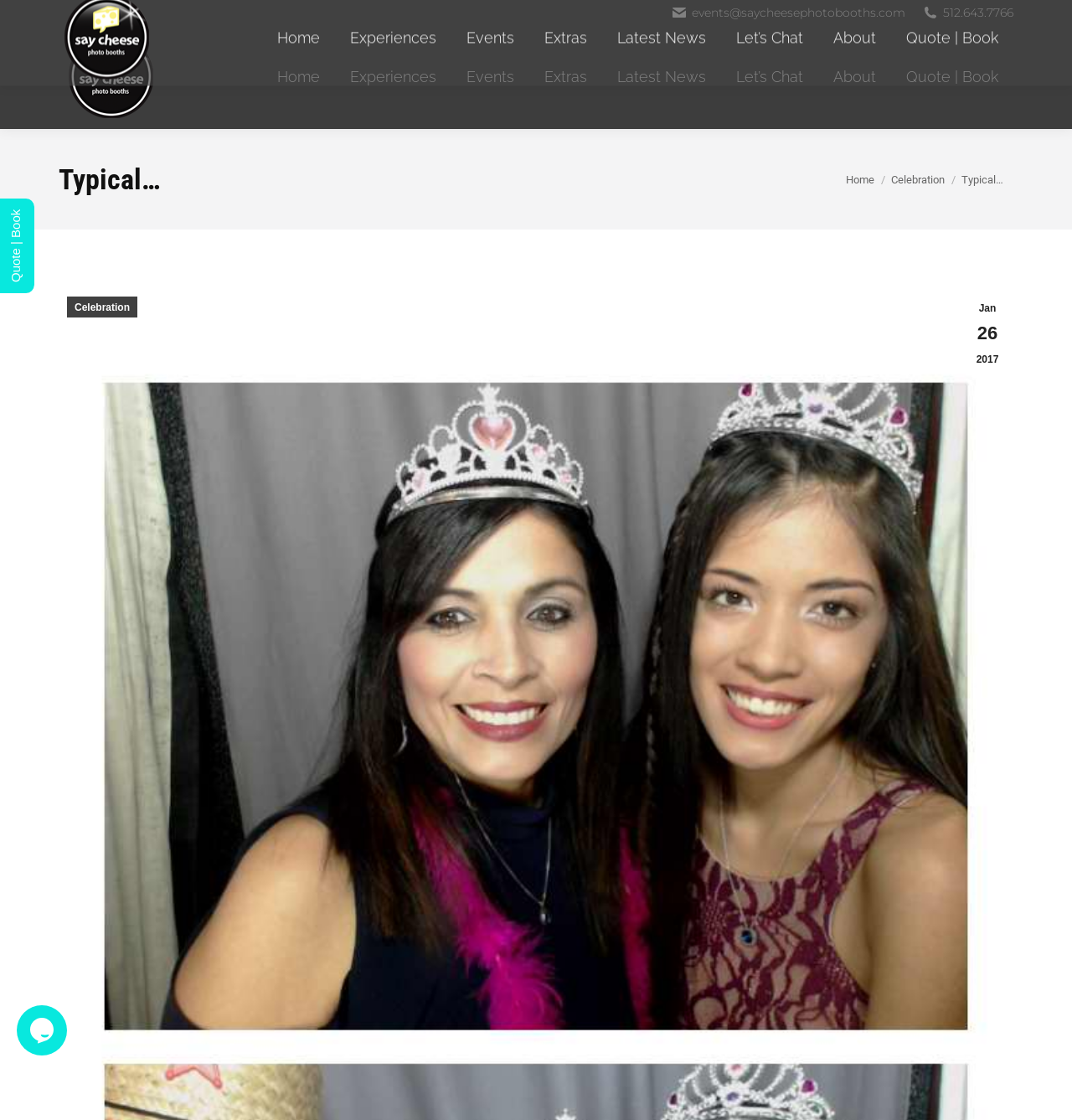Articulate a complete and detailed caption of the webpage elements.

This webpage is about Say Cheese Photo Booths, a photo booth rental service in Austin, TX. At the top left, there is a logo with the company name, accompanied by a navigation menu with 8 items: Home, Experiences, Events, Extras, Latest News, Let's Chat, About, and Quote | Book. 

Below the navigation menu, there is a heading that reads "Typical…". On the right side of the heading, there is a breadcrumb trail indicating the current page location, with links to Home and Celebration. 

Further down, there is a section with a title "Typical…" and a link to a specific date, "Jan 26 2017", and another link to "Celebration". 

At the top right, there are two contact links: an email address and a phone number. 

At the bottom right, there is a "Go to Top" link. 

On the bottom left, there is a chat widget iframe.